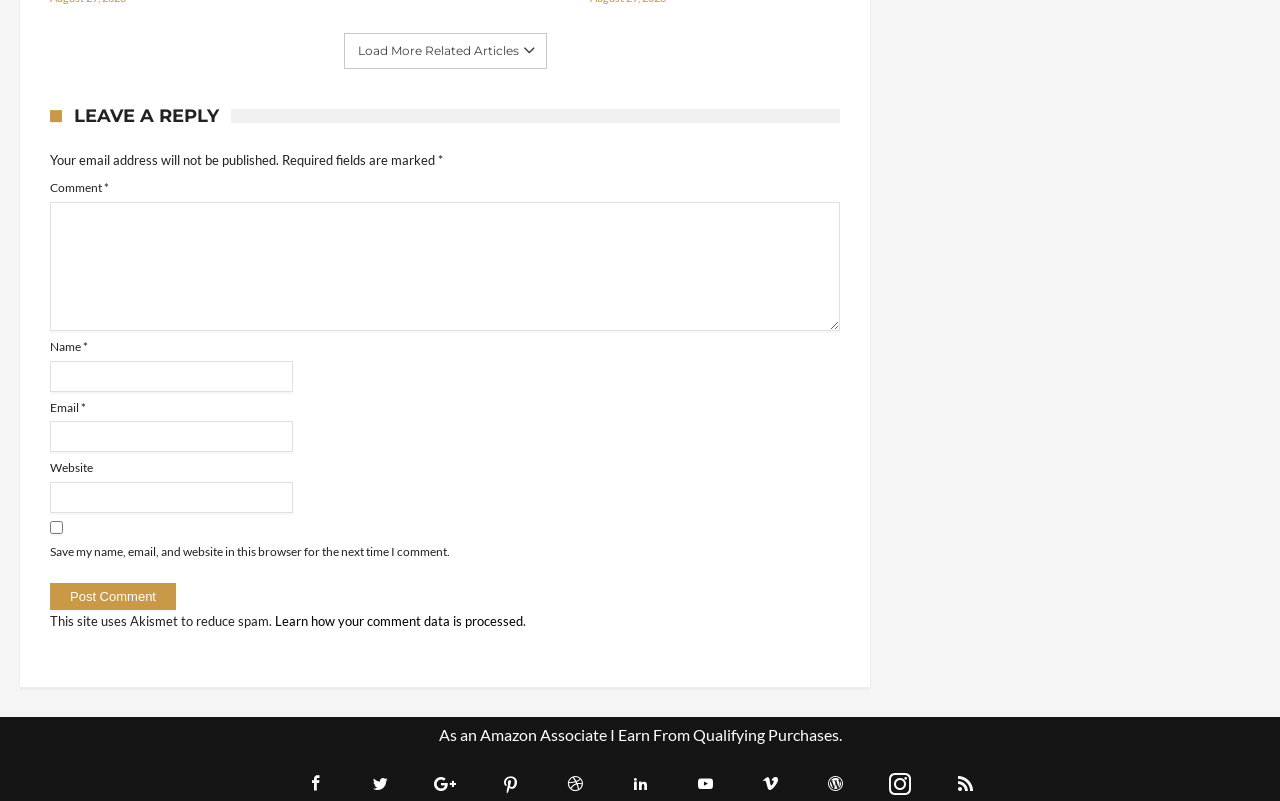With reference to the image, please provide a detailed answer to the following question: What is required to post a comment?

The webpage has three required fields: 'Name', 'Email', and 'Comment', which are indicated by an asterisk (*) symbol. These fields must be filled in order to post a comment.